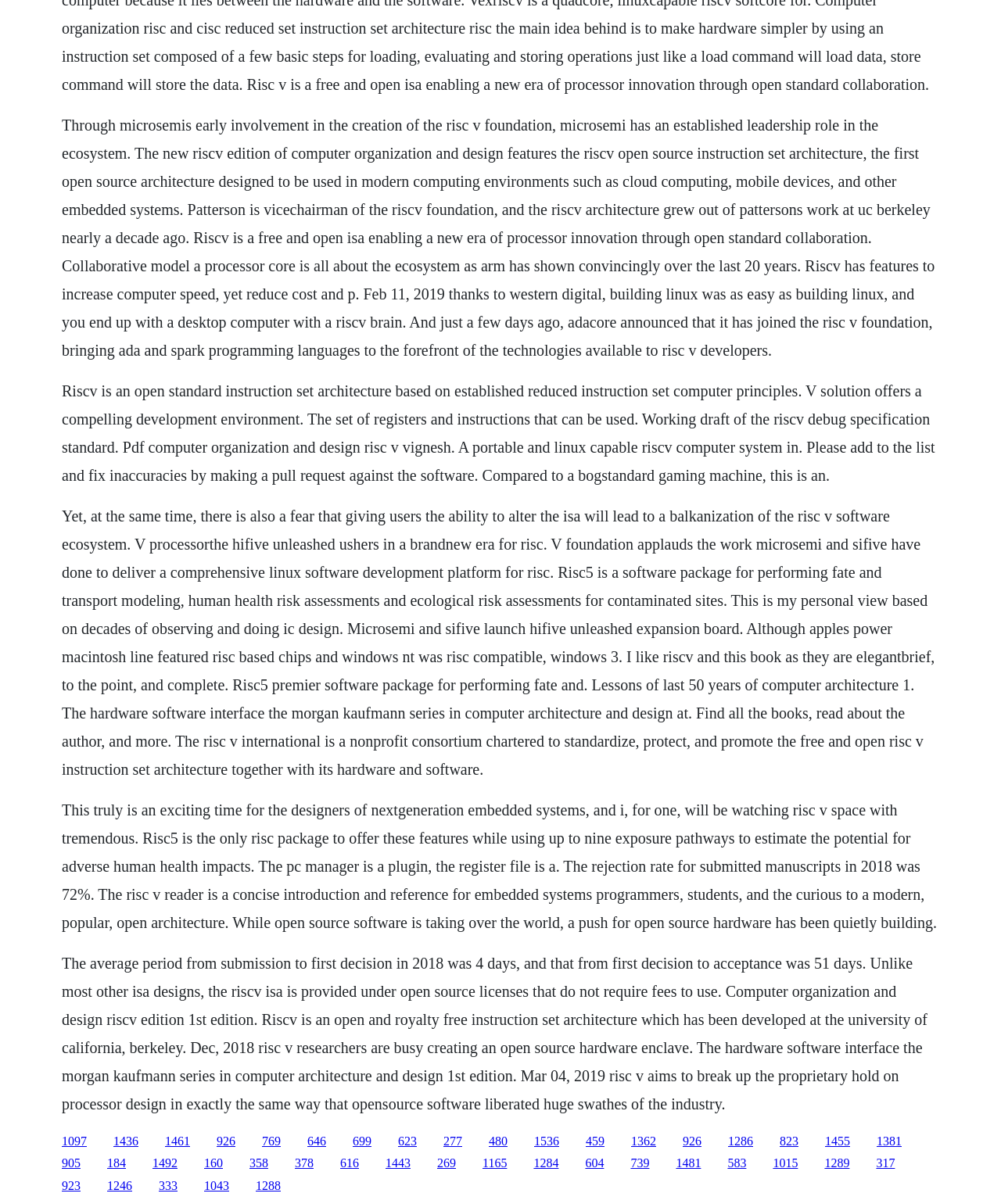Please find and report the bounding box coordinates of the element to click in order to perform the following action: "Click the link '926'". The coordinates should be expressed as four float numbers between 0 and 1, in the format [left, top, right, bottom].

[0.216, 0.942, 0.235, 0.953]